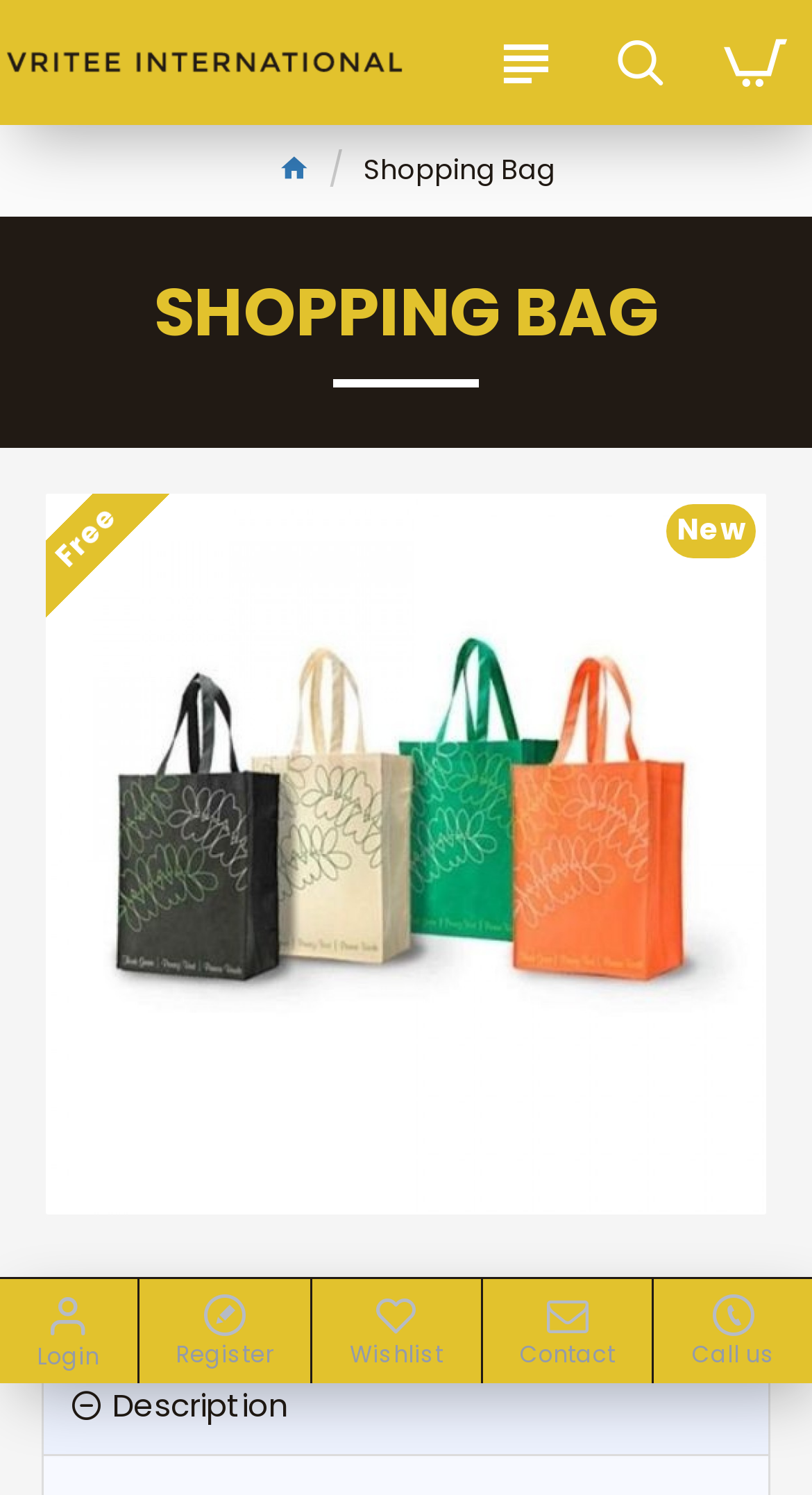Analyze the image and provide a detailed answer to the question: How many icons are on the top navigation bar?

I counted the number of icon elements on the top navigation bar, which are '', '', and '', and found that there are 3 icons in total.